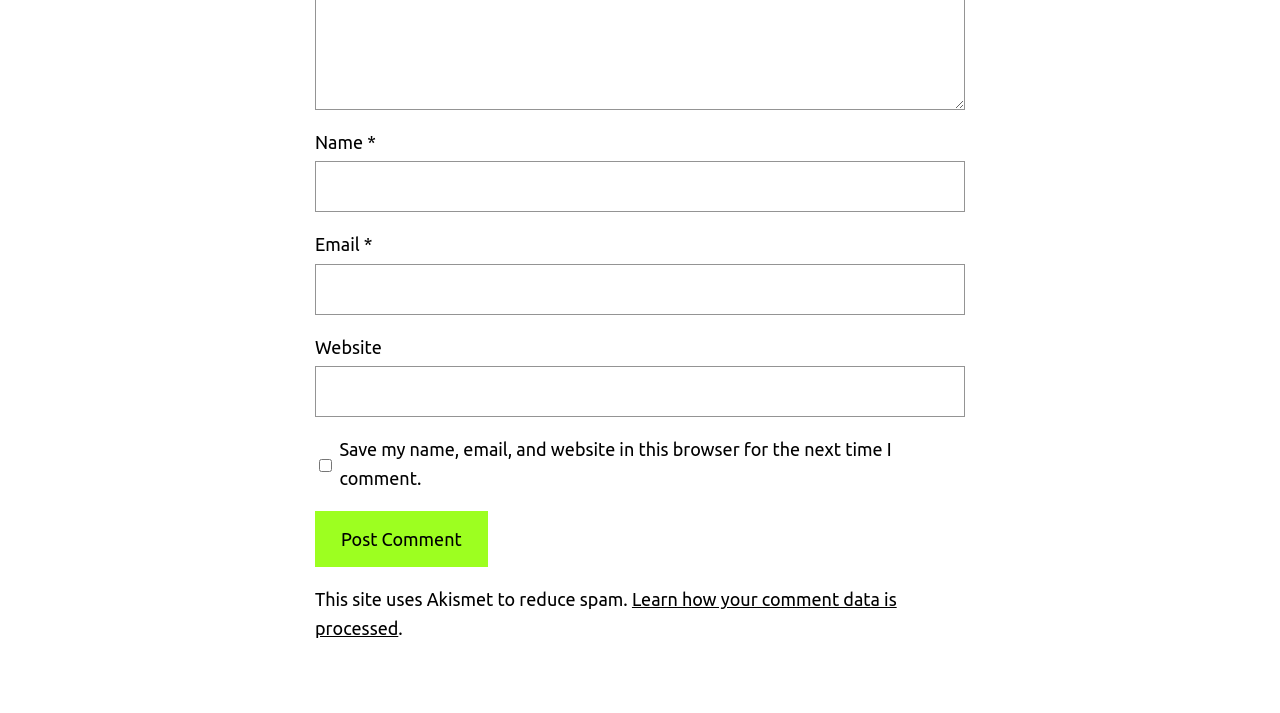Find the UI element described as: "Read Next Msg" and predict its bounding box coordinates. Ensure the coordinates are four float numbers between 0 and 1, [left, top, right, bottom].

None